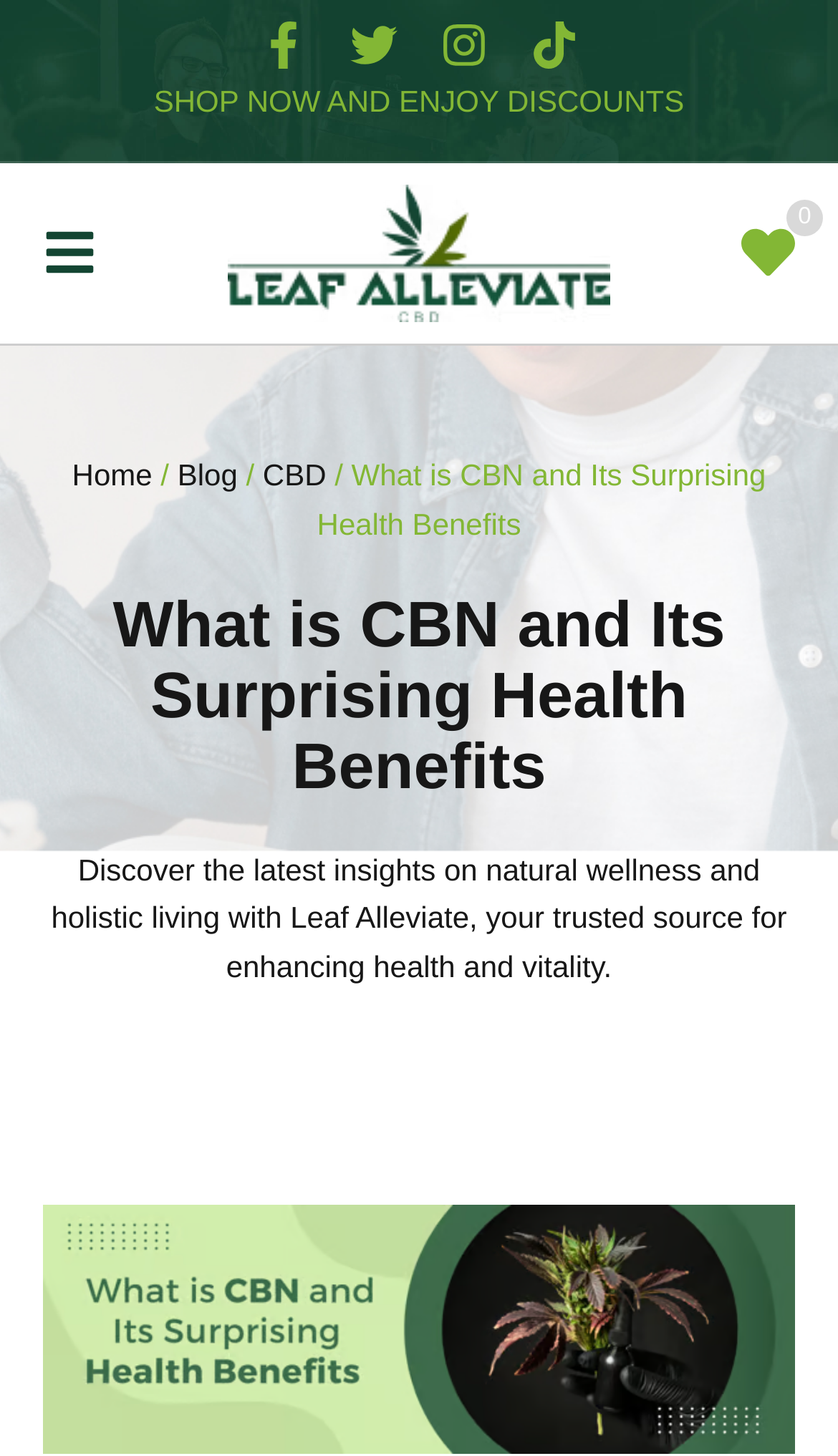Could you locate the bounding box coordinates for the section that should be clicked to accomplish this task: "Explore Jacqueline Farhoud Jraissaty's page".

None